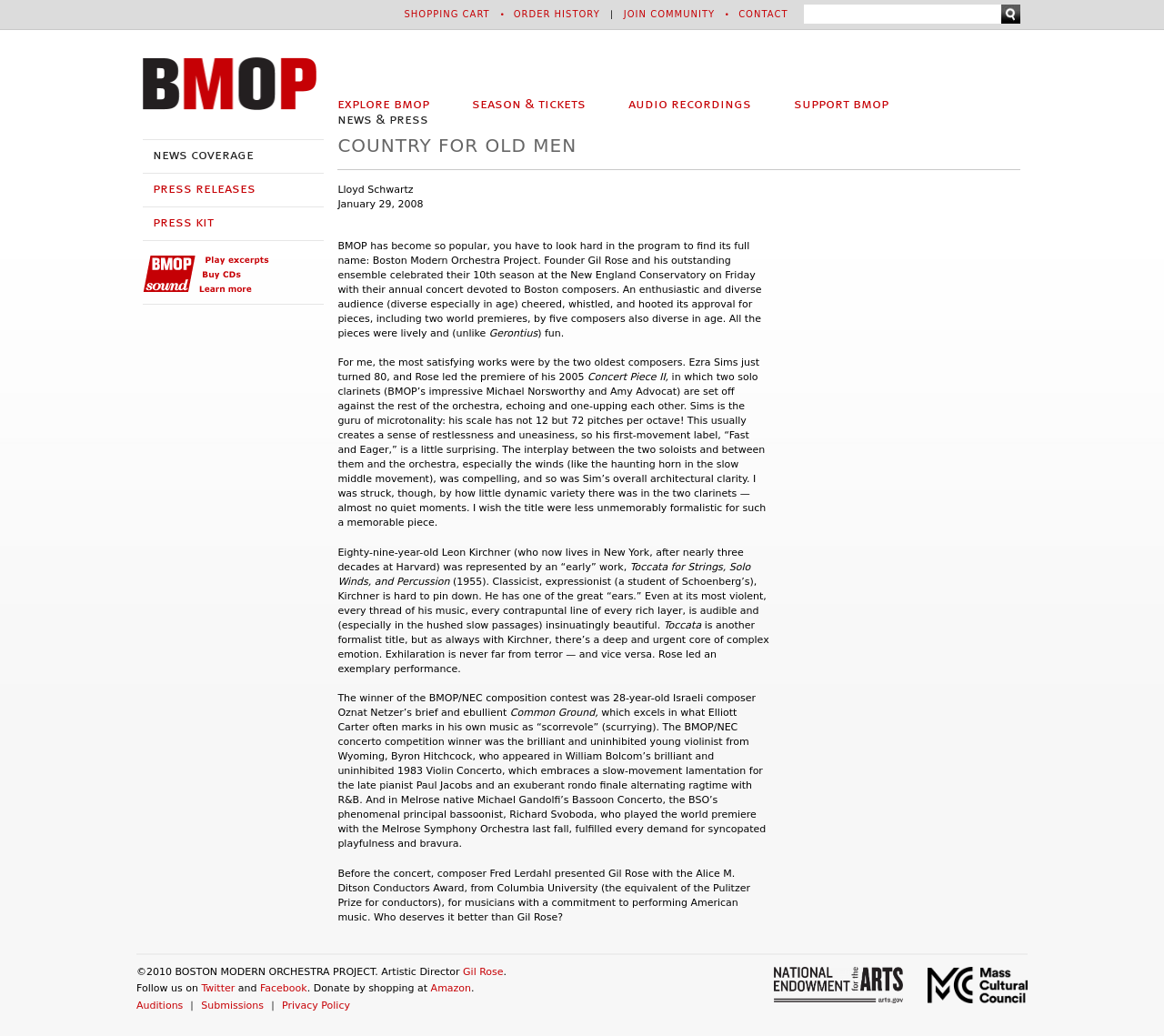Can you show the bounding box coordinates of the region to click on to complete the task described in the instruction: "Search this site"?

[0.69, 0.004, 0.86, 0.023]